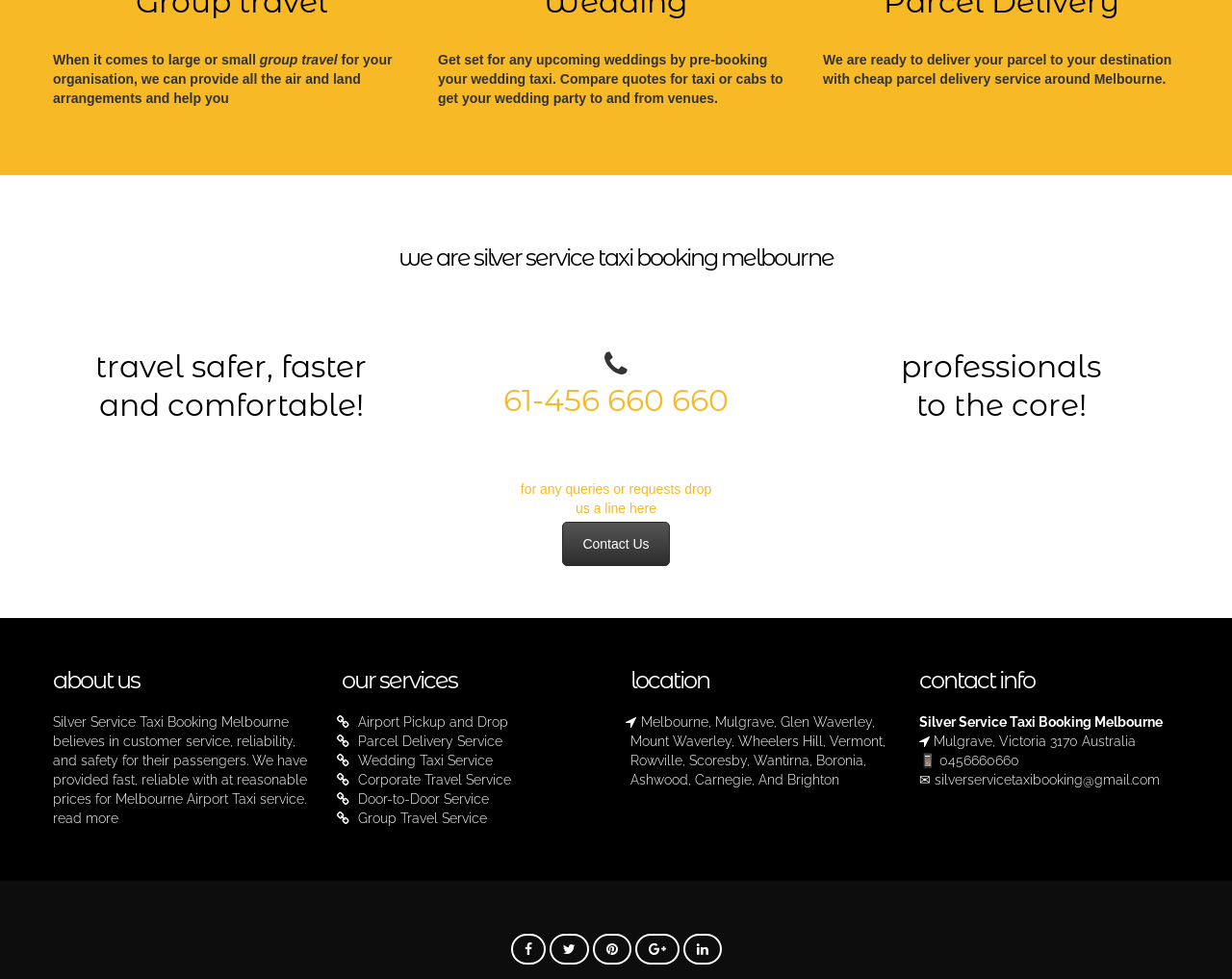Using details from the image, please answer the following question comprehensively:
What is the main service provided by Silver Service Taxi Booking Melbourne?

Based on the webpage content, I can see that the website is about Silver Service Taxi Booking Melbourne, and it provides various services such as airport pickup and drop, parcel delivery, wedding taxi service, corporate travel service, door-to-door service, and group travel service. Therefore, the main service provided by Silver Service Taxi Booking Melbourne is taxi booking.